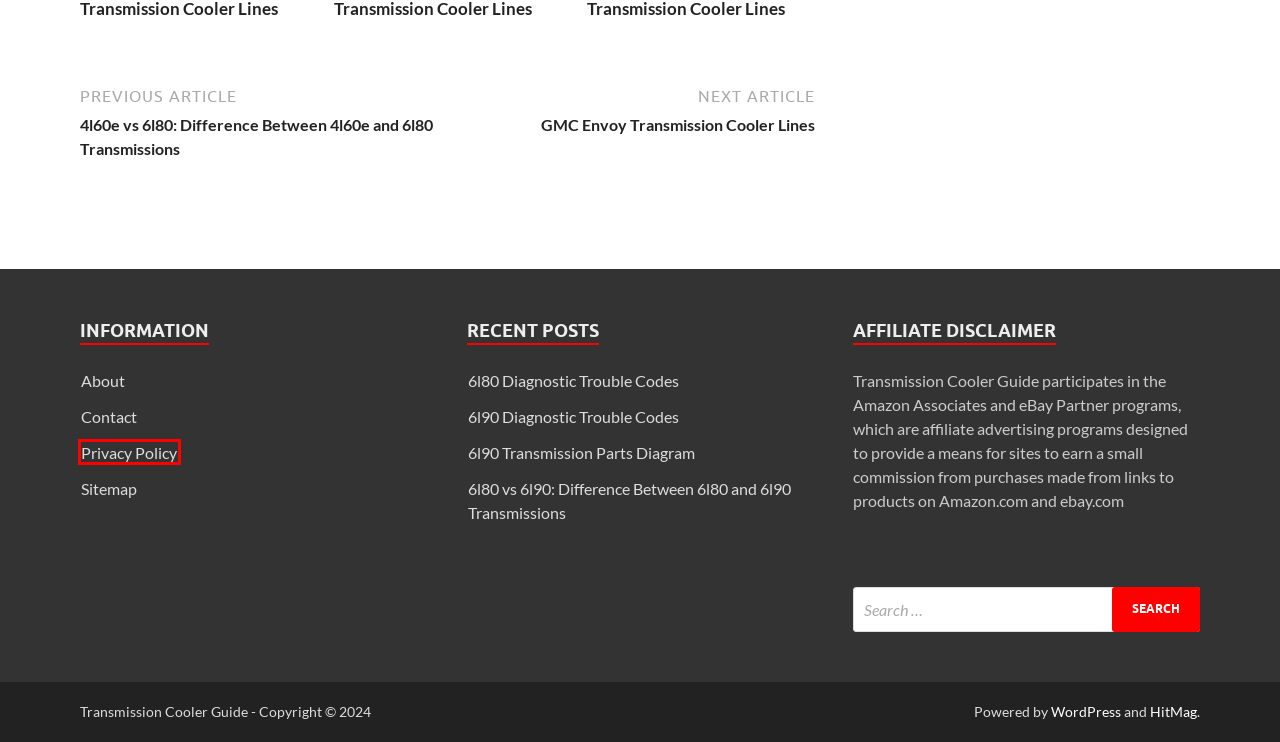Given a webpage screenshot with a UI element marked by a red bounding box, choose the description that best corresponds to the new webpage that will appear after clicking the element. The candidates are:
A. GMC Envoy Transmission Cooler Lines - Transmission Cooler Guide
B. HitMag WordPress Theme
C. Contact - Transmission Cooler Guide
D. 6l90 Transmission Parts Diagram - Transmission Cooler Guide
E. Sitemap - Transmission Cooler Guide
F. 6l80 Diagnostic Trouble Codes - Transmission Cooler Guide
G. Privacy Policy - Transmission Cooler Guide
H. About Transmission Cooler Guide - Transmission Cooler Guide

G